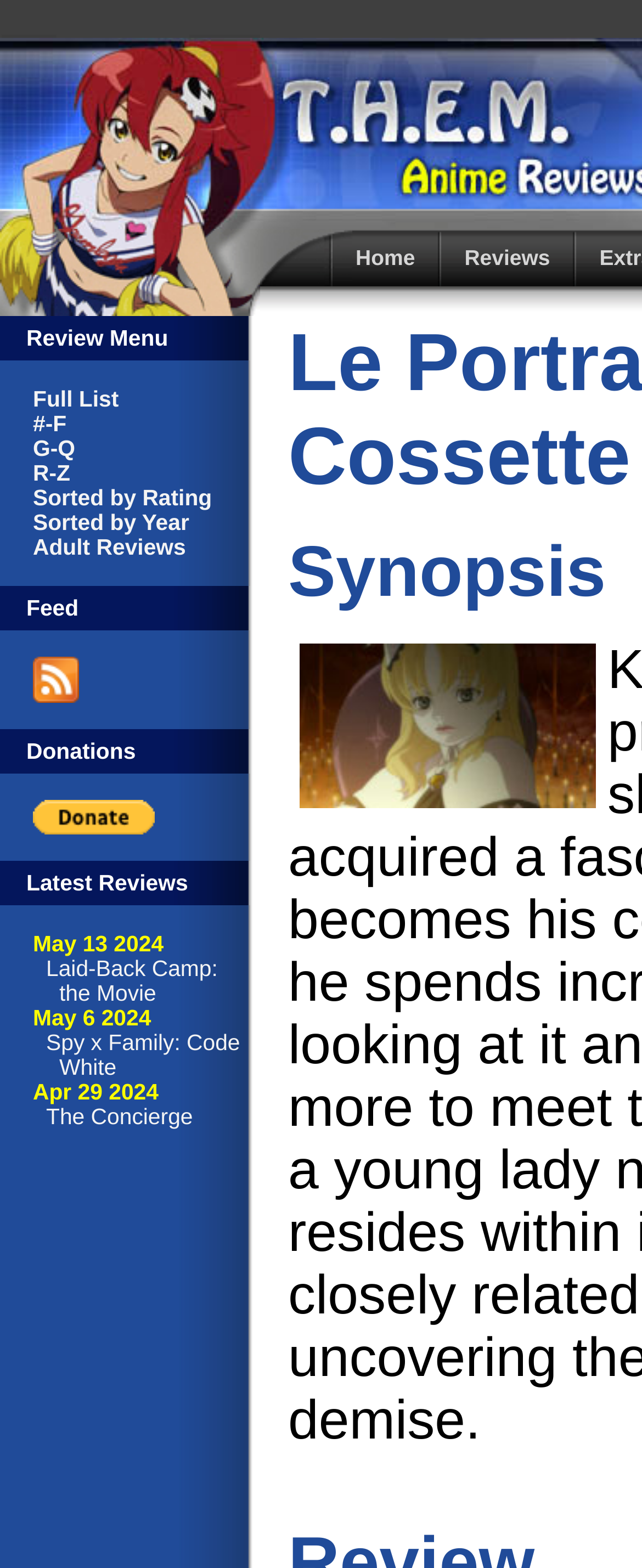Illustrate the webpage's structure and main components comprehensively.

This webpage is dedicated to reviews, information, humor, and discussion on Japanese animation. At the top, there is a navigation menu with five tabs: "Home", "Reviews", and three empty tabs. The "Home" and "Reviews" tabs are clickable links.

Below the navigation menu, there is a section with multiple links, including "Full List", "#-F", "G-Q", "R-Z", "Sorted by Rating", "Sorted by Year", and "Adult Reviews". These links are aligned horizontally and are positioned near the top of the page.

To the right of these links, there is a section with a "Feed" label, a "Subscribe to THEM Anime Reviews" link with an accompanying image, and a "Donations" label with a "PayPal" button.

Further down, there is a "Latest Reviews" section with three review entries, each consisting of a date and a link to the review. The dates are May 13, 2024, May 6, 2024, and April 29, 2024, and the corresponding review links are "Laid-Back Camp: the Movie", "Spy x Family: Code White", and "The Concierge".

On the right side of the page, there is a large image with the caption "[Rock the cradle of love...]". At the bottom of the page, there is a text element with the phrase "demise."